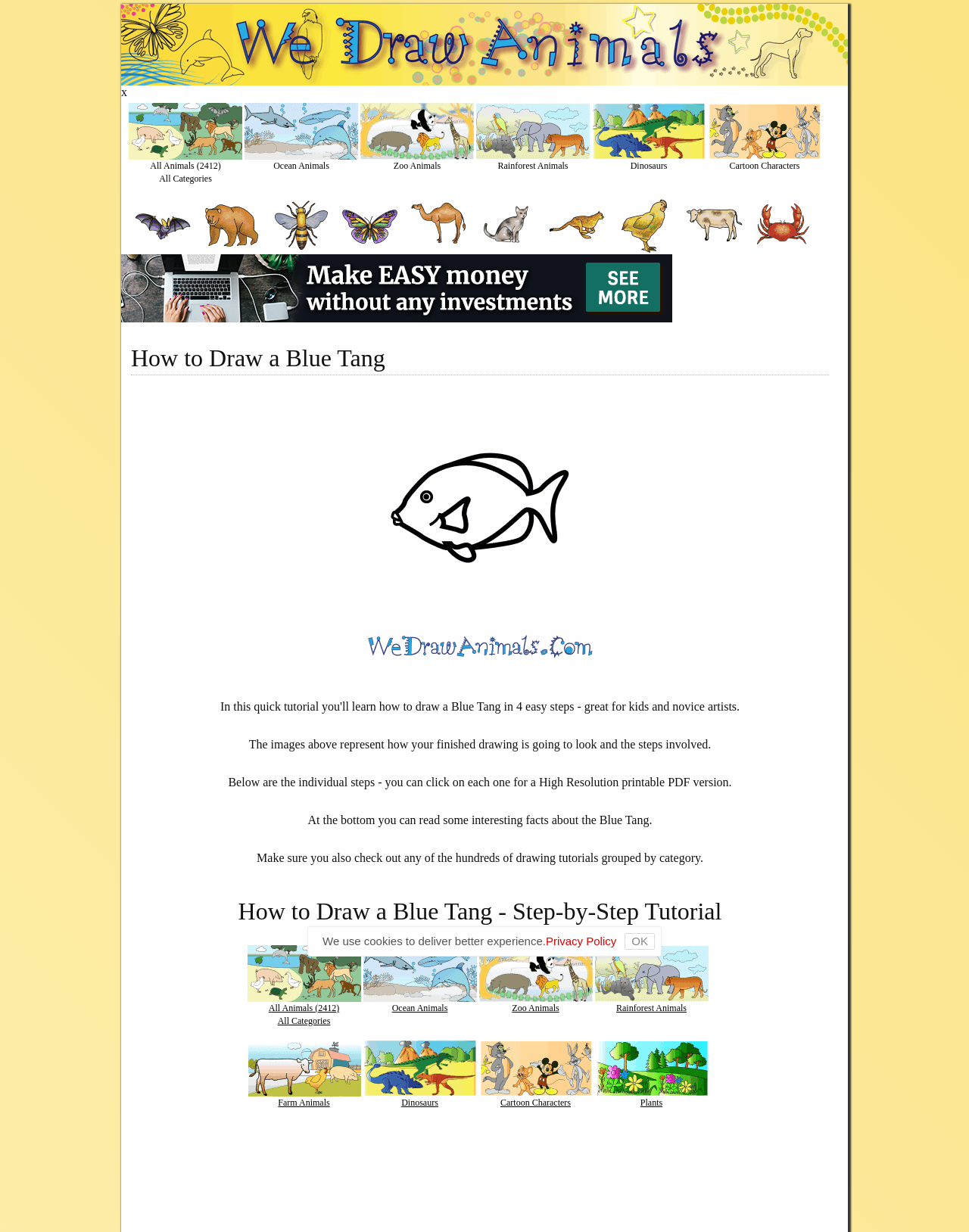Consider the image and give a detailed and elaborate answer to the question: 
What is the last animal in the list?

I scrolled down to the end of the list and found the last link is 'Owl', which is an animal.